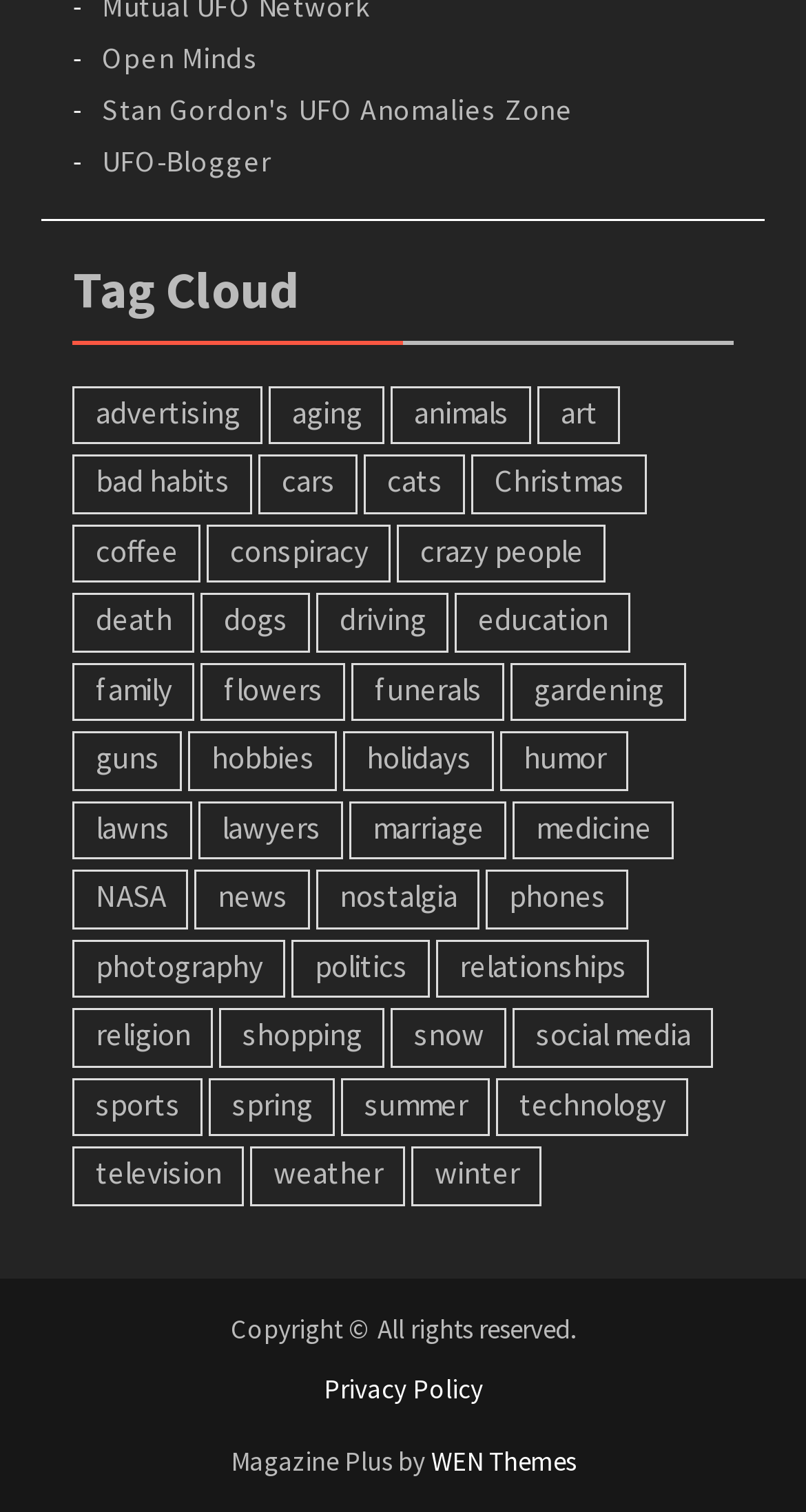Identify the bounding box for the given UI element using the description provided. Coordinates should be in the format (top-left x, top-left y, bottom-right x, bottom-right y) and must be between 0 and 1. Here is the description: Stan Gordon's UFO Anomalies Zone

[0.127, 0.06, 0.711, 0.085]